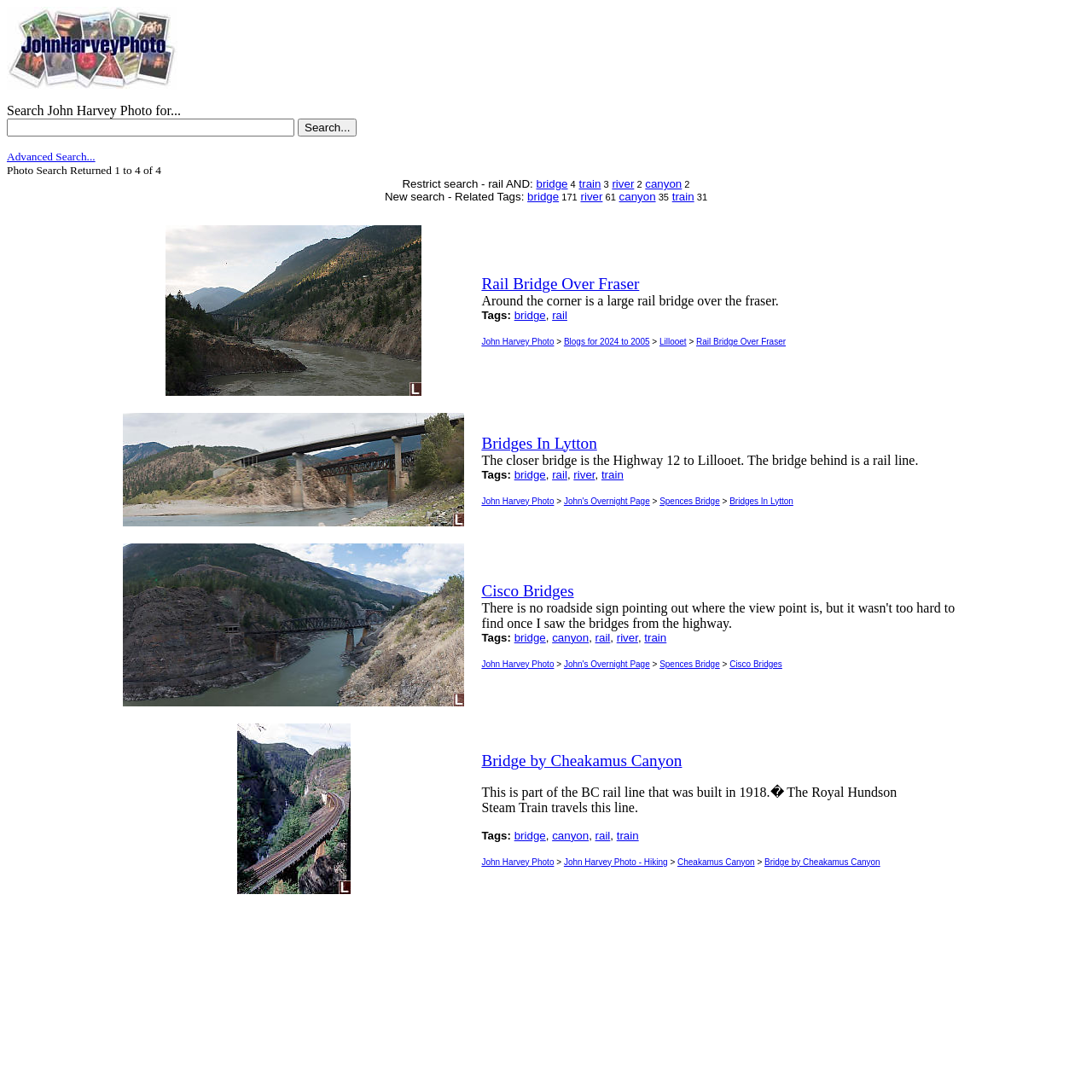Provide the bounding box for the UI element matching this description: "Rail Bridge Over Fraser".

[0.441, 0.254, 0.585, 0.267]